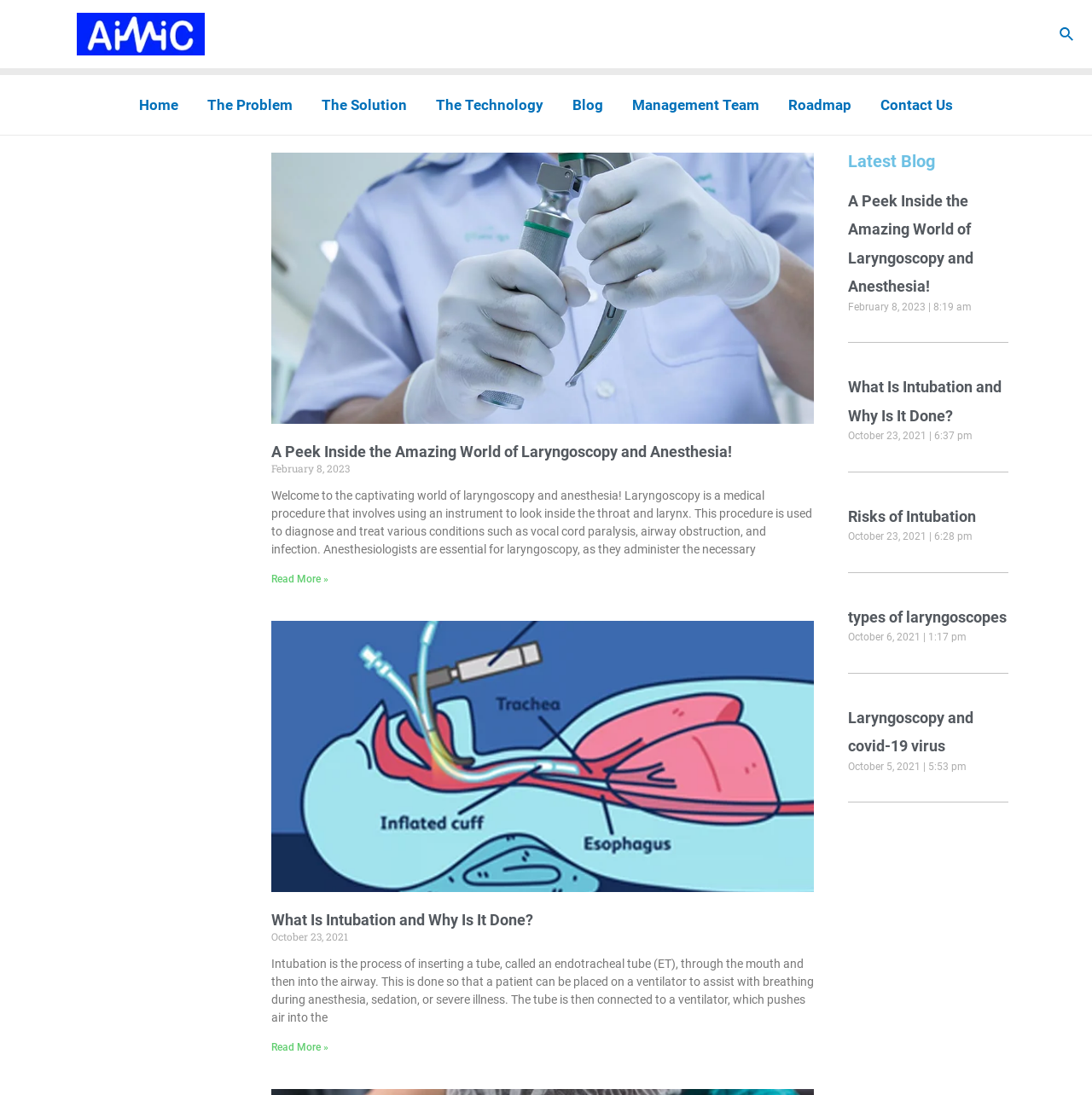Bounding box coordinates must be specified in the format (top-left x, top-left y, bottom-right x, bottom-right y). All values should be floating point numbers between 0 and 1. What are the bounding box coordinates of the UI element described as: The Problem

[0.177, 0.069, 0.281, 0.123]